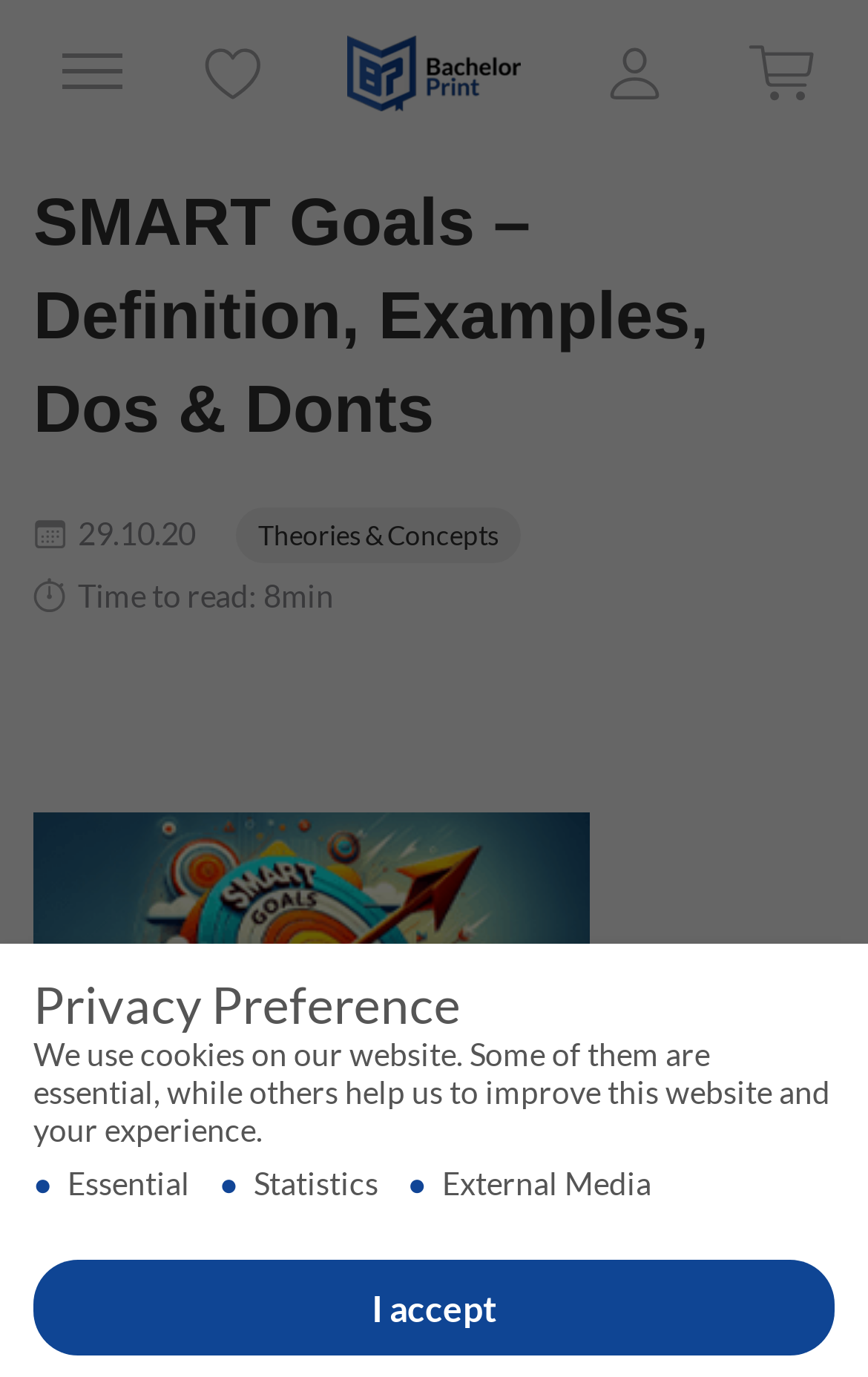Determine the bounding box coordinates for the HTML element mentioned in the following description: "0". The coordinates should be a list of four floats ranging from 0 to 1, represented as [left, top, right, bottom].

[0.862, 0.048, 0.938, 0.079]